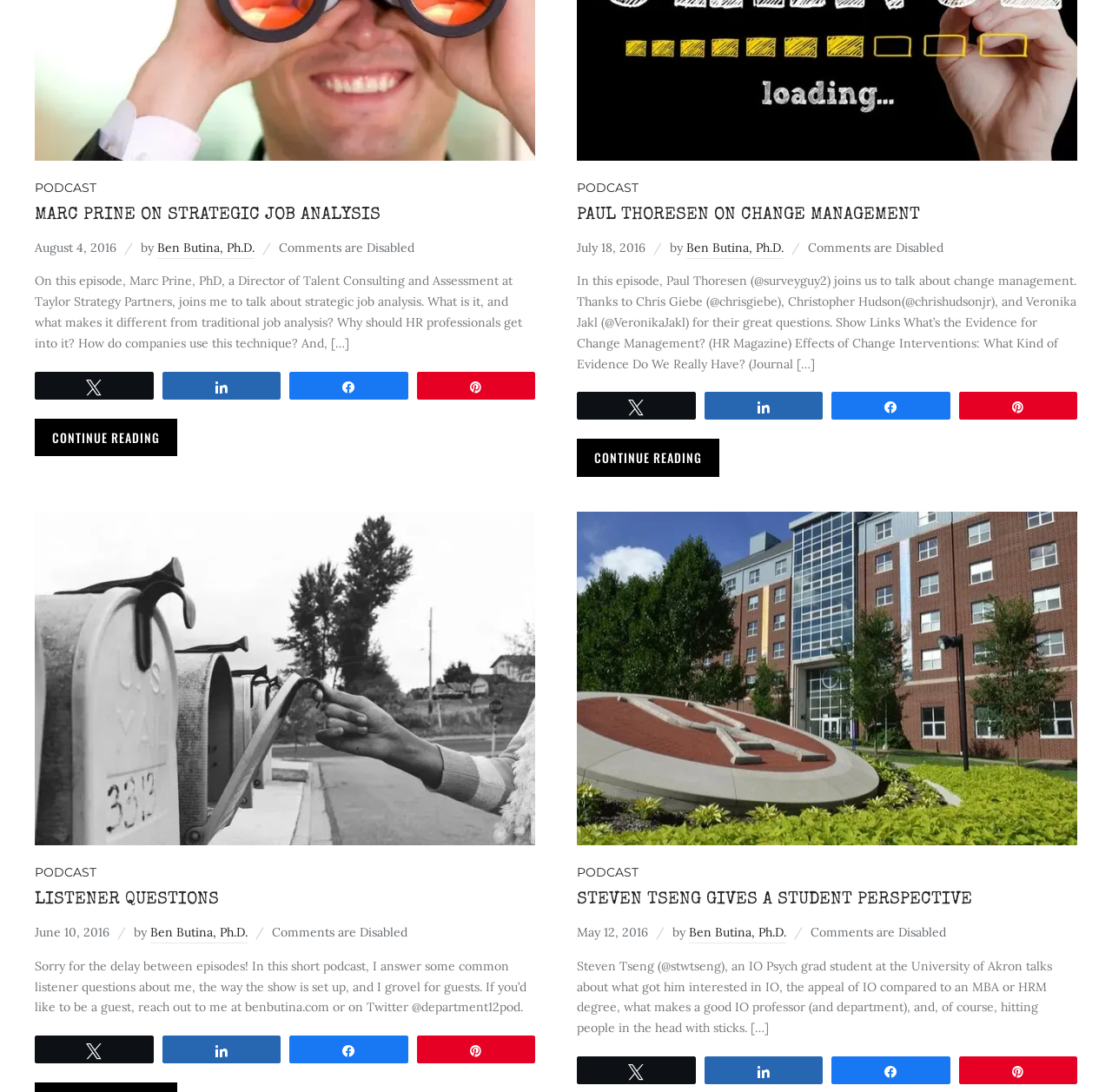Determine the bounding box for the described HTML element: "Ben Butina, Ph.D.". Ensure the coordinates are four float numbers between 0 and 1 in the format [left, top, right, bottom].

[0.617, 0.219, 0.705, 0.237]